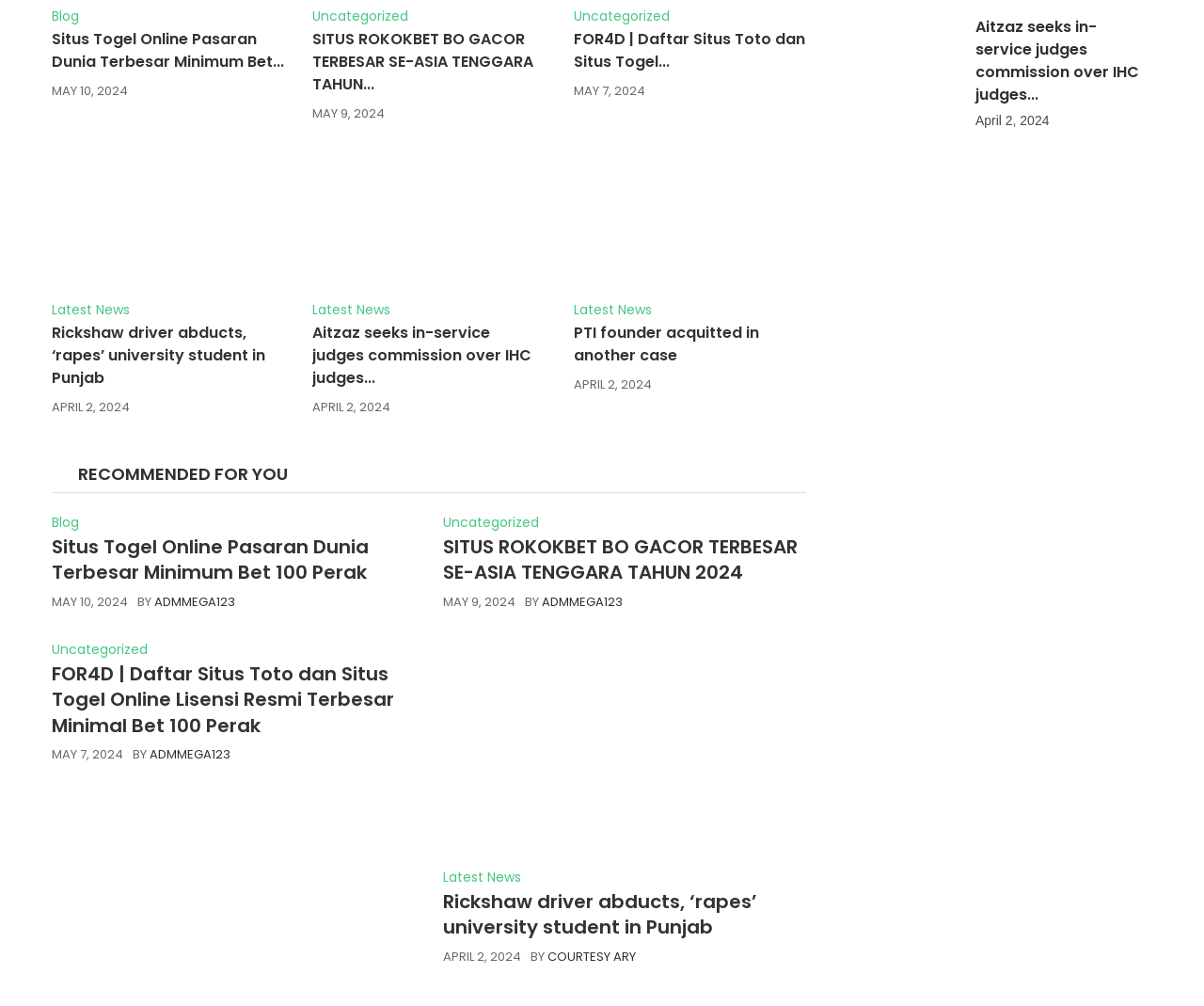Please determine the bounding box coordinates of the area that needs to be clicked to complete this task: 'Read more about Rickshaw driver abducts, ‘rapes’ university student in Punjab'. The coordinates must be four float numbers between 0 and 1, formatted as [left, top, right, bottom].

[0.043, 0.15, 0.236, 0.288]